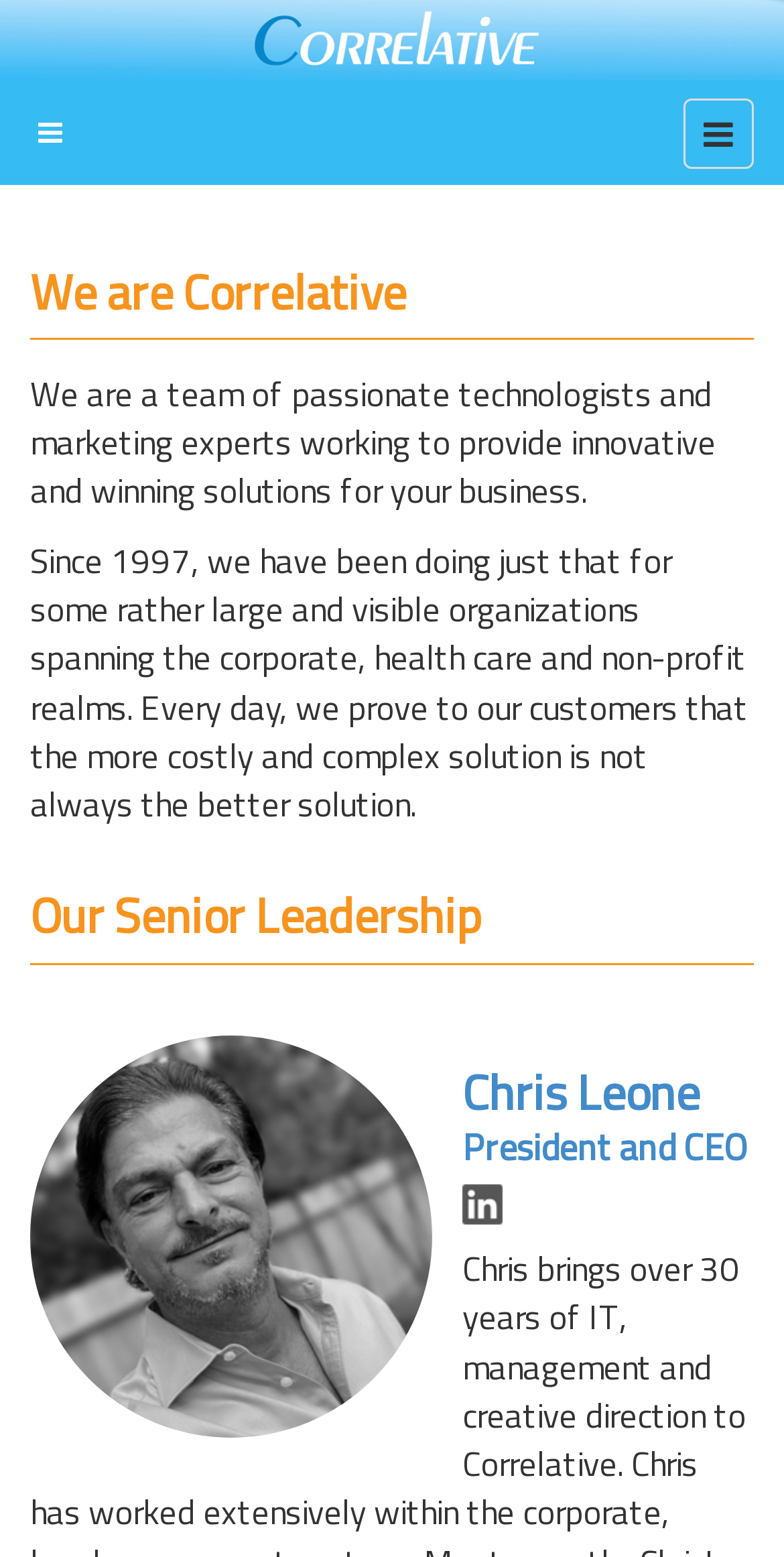Write a detailed summary of the webpage.

The webpage is about Correlative, a company that provides innovative and winning solutions for web, mobile, healthcare, and marketing. At the top of the page, there is a logo of Correlative, which is an image with a link to the company's homepage. 

On the top right corner, there are two buttons with the same icon, likely representing navigation or menu options. 

Below the logo, there is a main section that takes up most of the page. It is divided into two articles. The first article has a heading that reads "We are Correlative" and a paragraph of text that describes the company's mission and values. Below this, there is another paragraph that provides more information about the company's history and expertise.

The second article is located below the first one and has a heading that reads "Our Senior Leadership". It features an image of Chris Leone, the CEO and President of Correlative, along with his title and a link, likely to his profile or bio page.